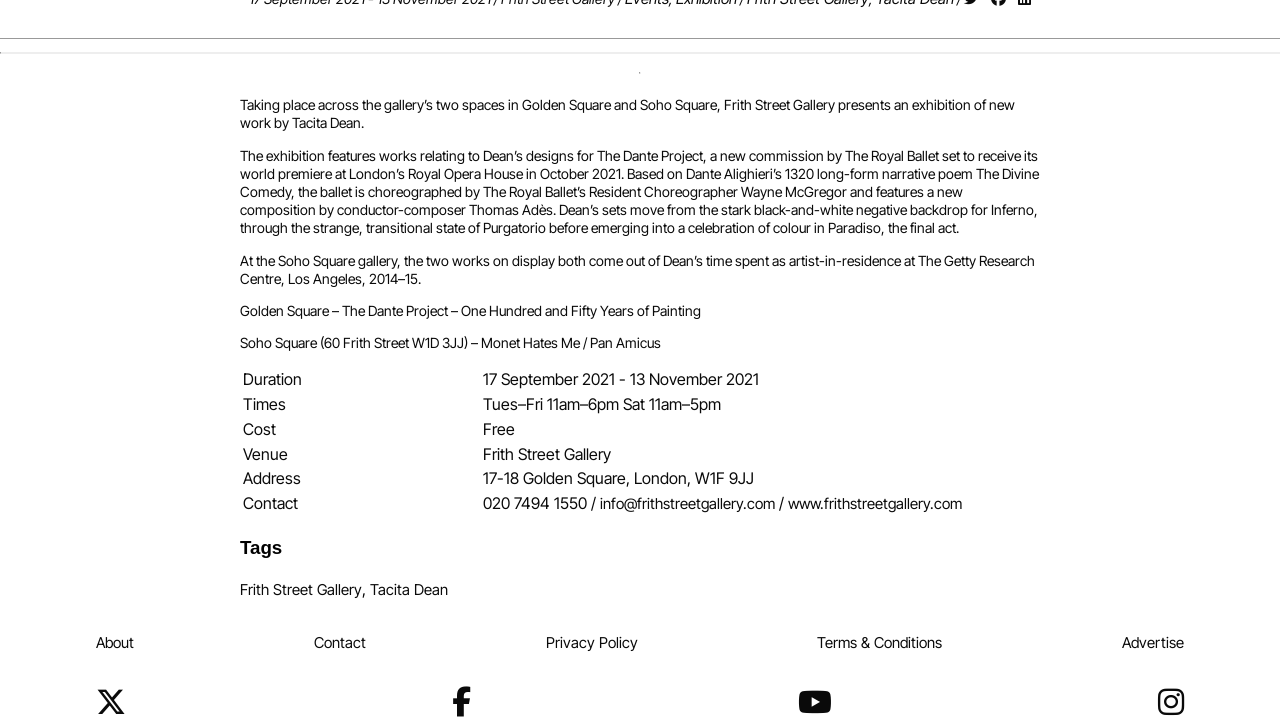Determine the bounding box coordinates of the clickable region to execute the instruction: "Go to the about page". The coordinates should be four float numbers between 0 and 1, denoted as [left, top, right, bottom].

[0.075, 0.881, 0.105, 0.912]